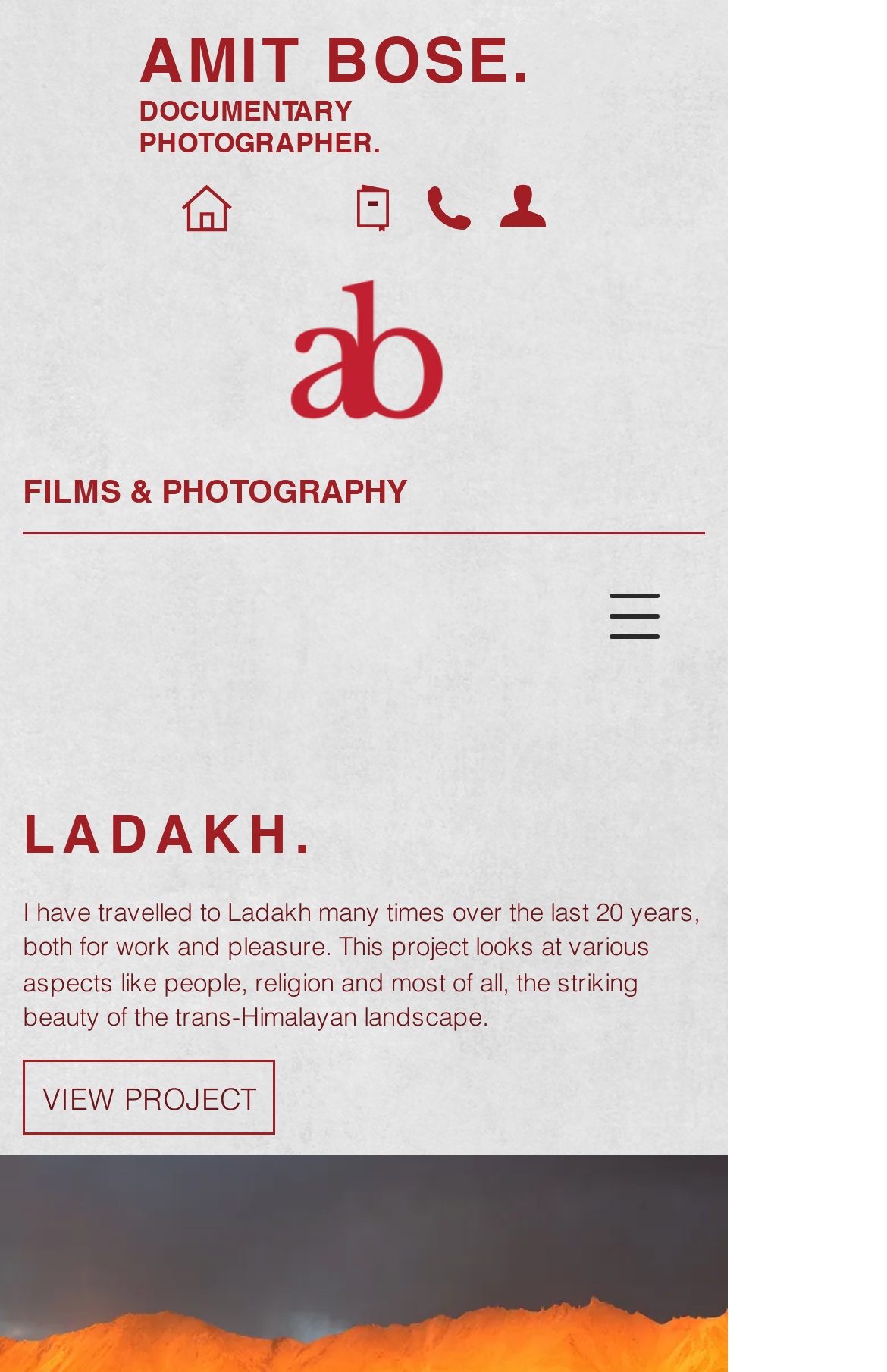What is the theme of the link 'My Olympic Journey'?
Identify the answer in the screenshot and reply with a single word or phrase.

Olympic